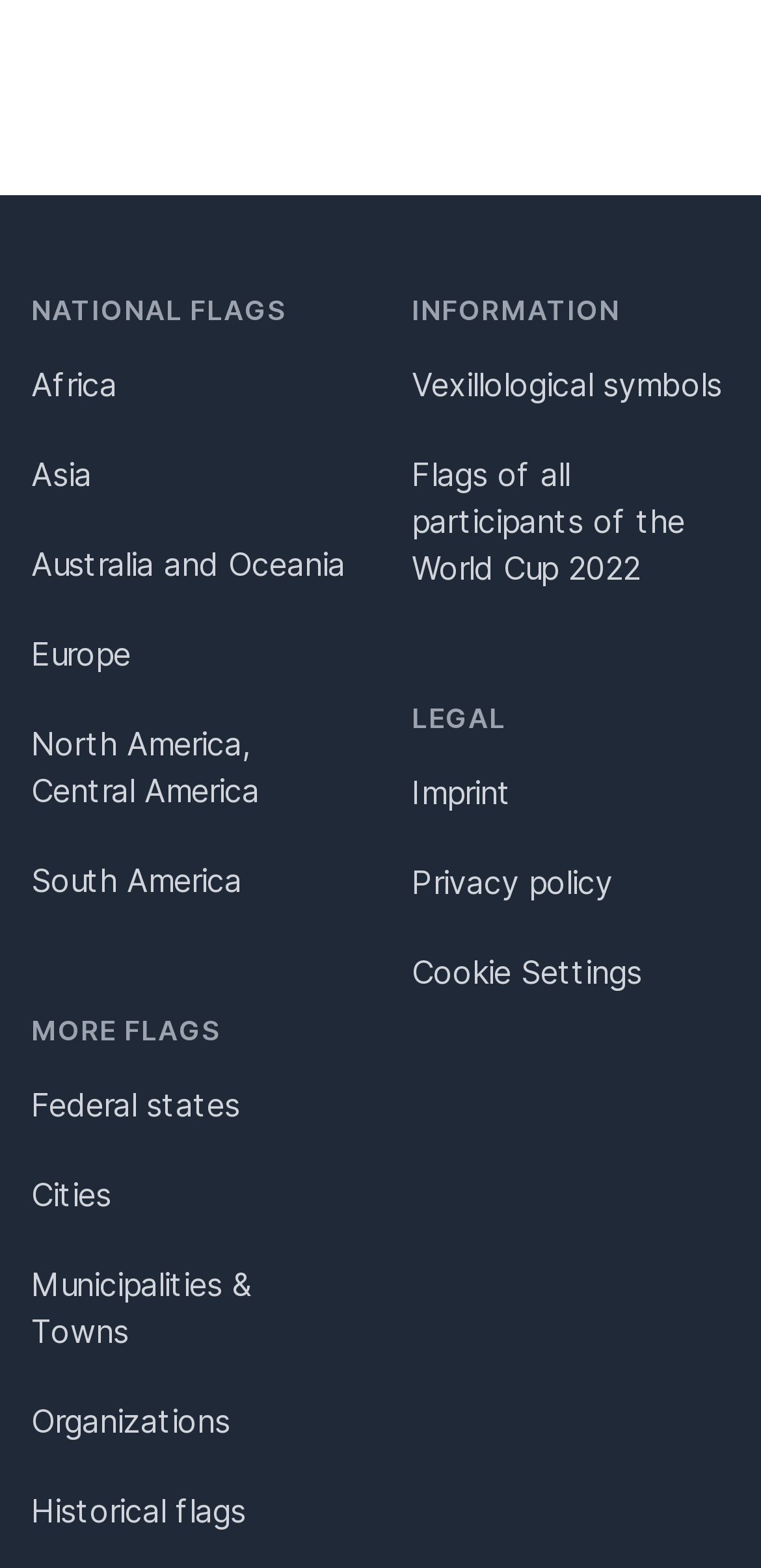Identify the coordinates of the bounding box for the element that must be clicked to accomplish the instruction: "Check imprint information".

[0.541, 0.491, 0.672, 0.521]